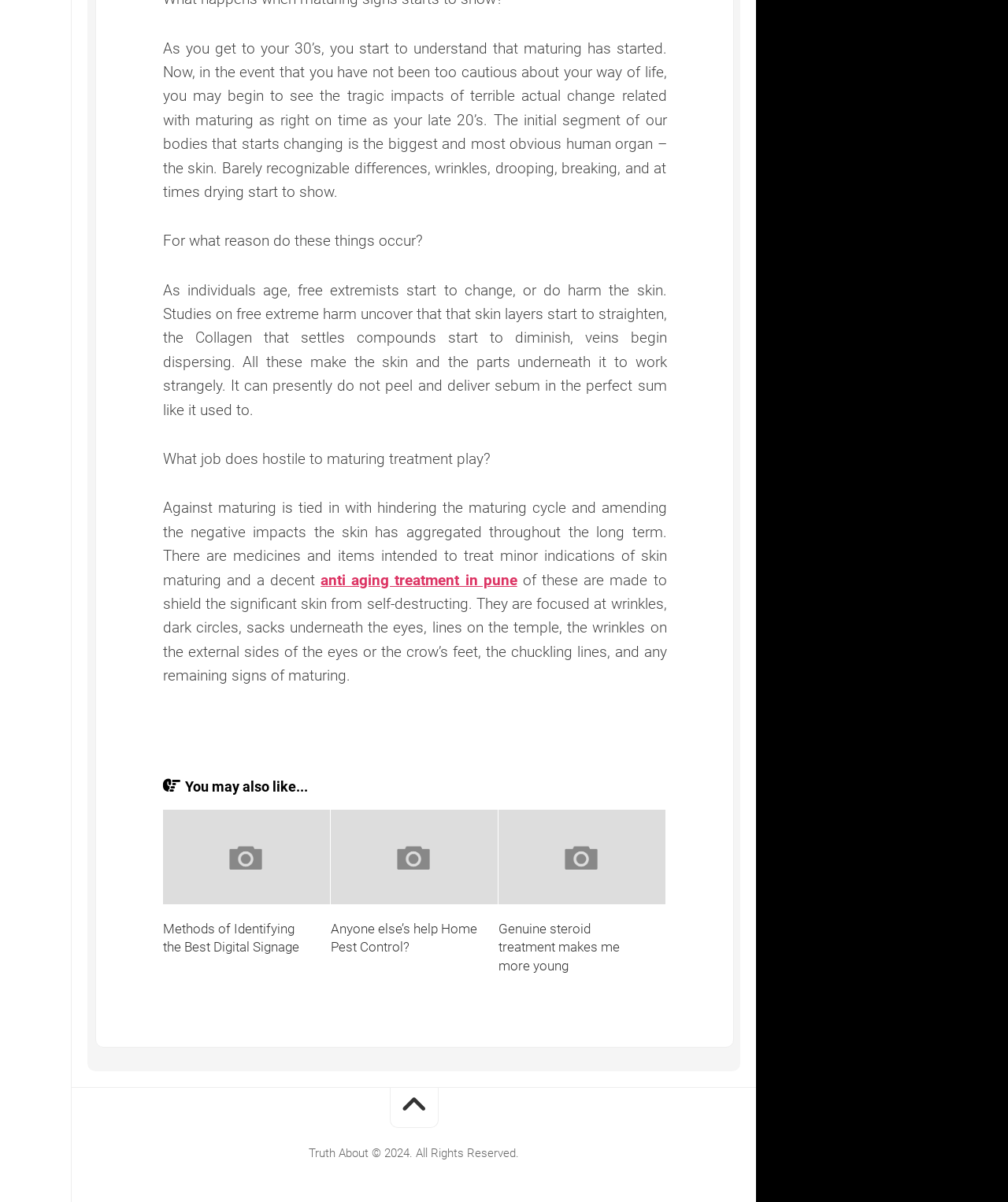Identify the coordinates of the bounding box for the element described below: "anti aging treatment in pune". Return the coordinates as four float numbers between 0 and 1: [left, top, right, bottom].

[0.318, 0.475, 0.513, 0.49]